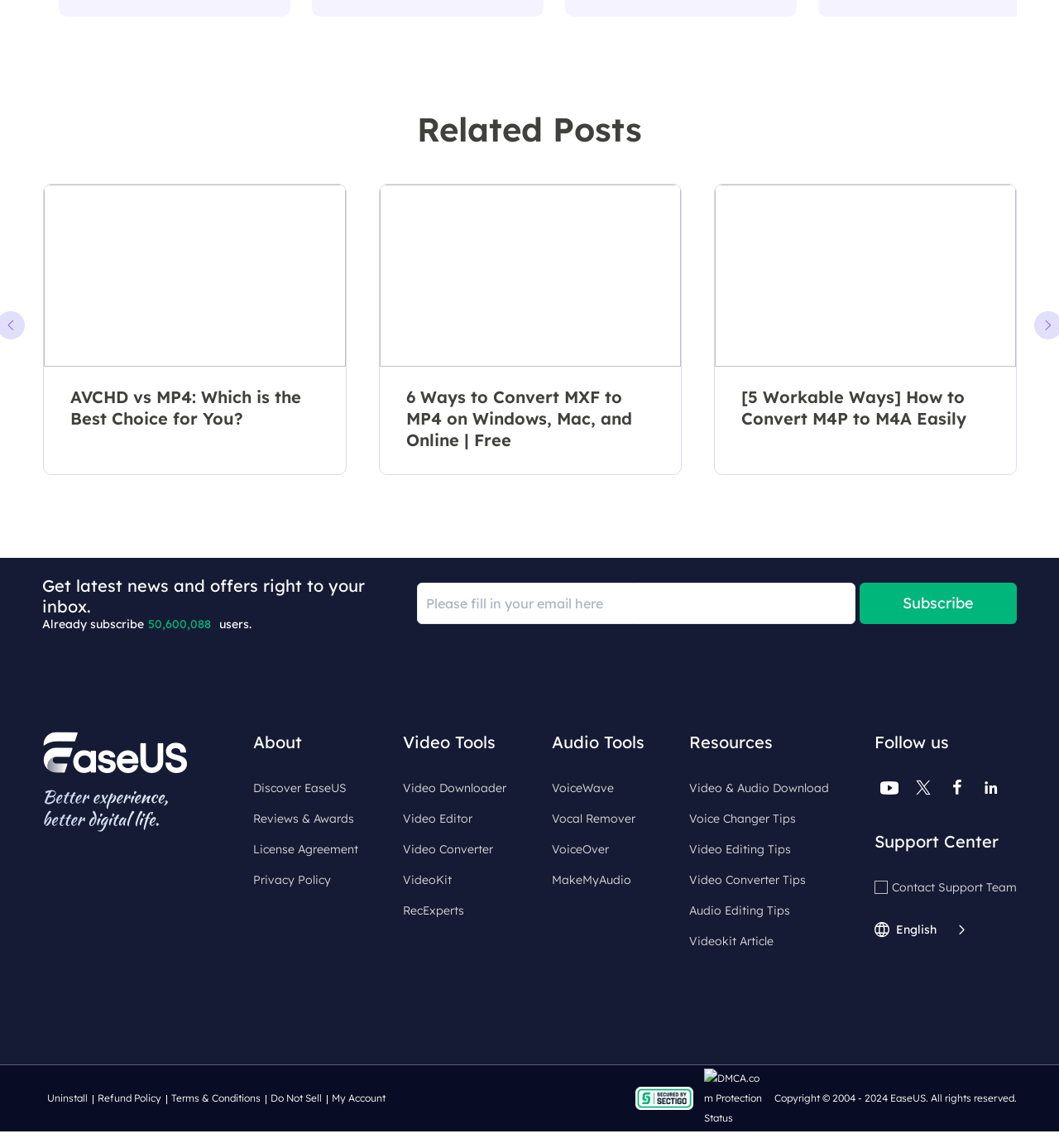Locate the bounding box coordinates of the area where you should click to accomplish the instruction: "Subscribe to the newsletter".

[0.394, 0.508, 0.808, 0.544]